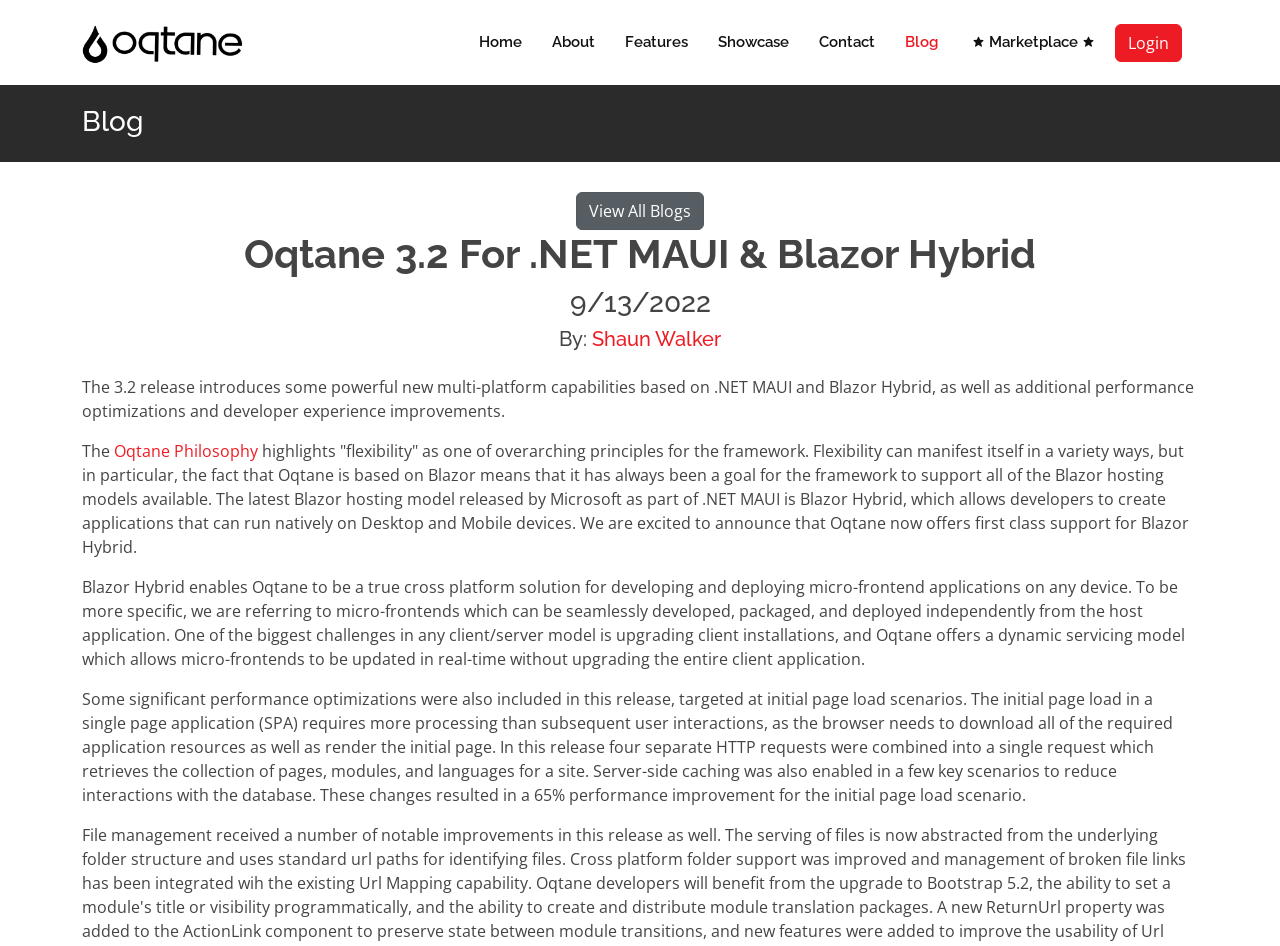Determine the bounding box coordinates of the region I should click to achieve the following instruction: "Login to the system". Ensure the bounding box coordinates are four float numbers between 0 and 1, i.e., [left, top, right, bottom].

[0.871, 0.025, 0.923, 0.065]